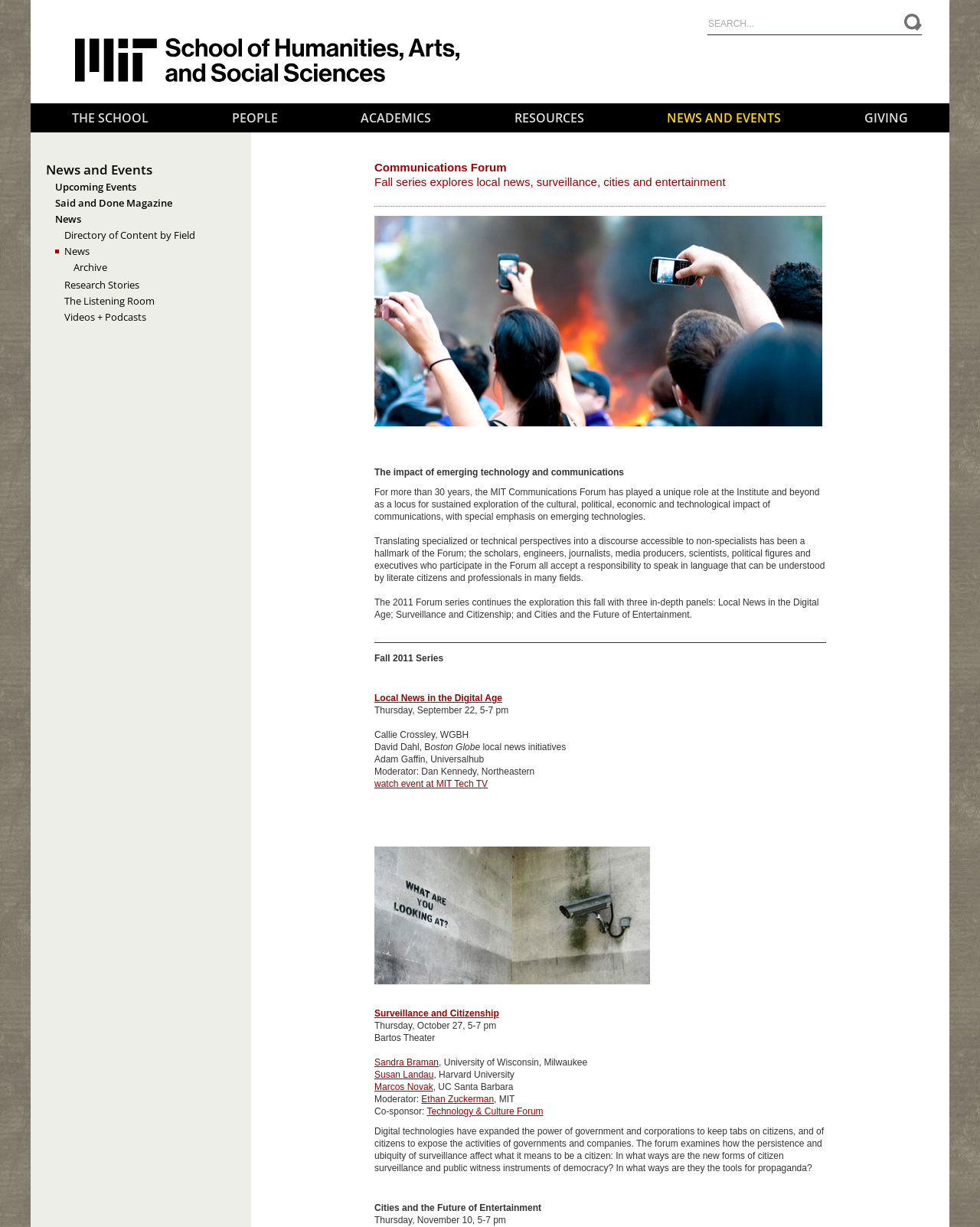Identify the bounding box coordinates of the area that should be clicked in order to complete the given instruction: "Watch the event at MIT Tech TV". The bounding box coordinates should be four float numbers between 0 and 1, i.e., [left, top, right, bottom].

[0.382, 0.635, 0.498, 0.643]